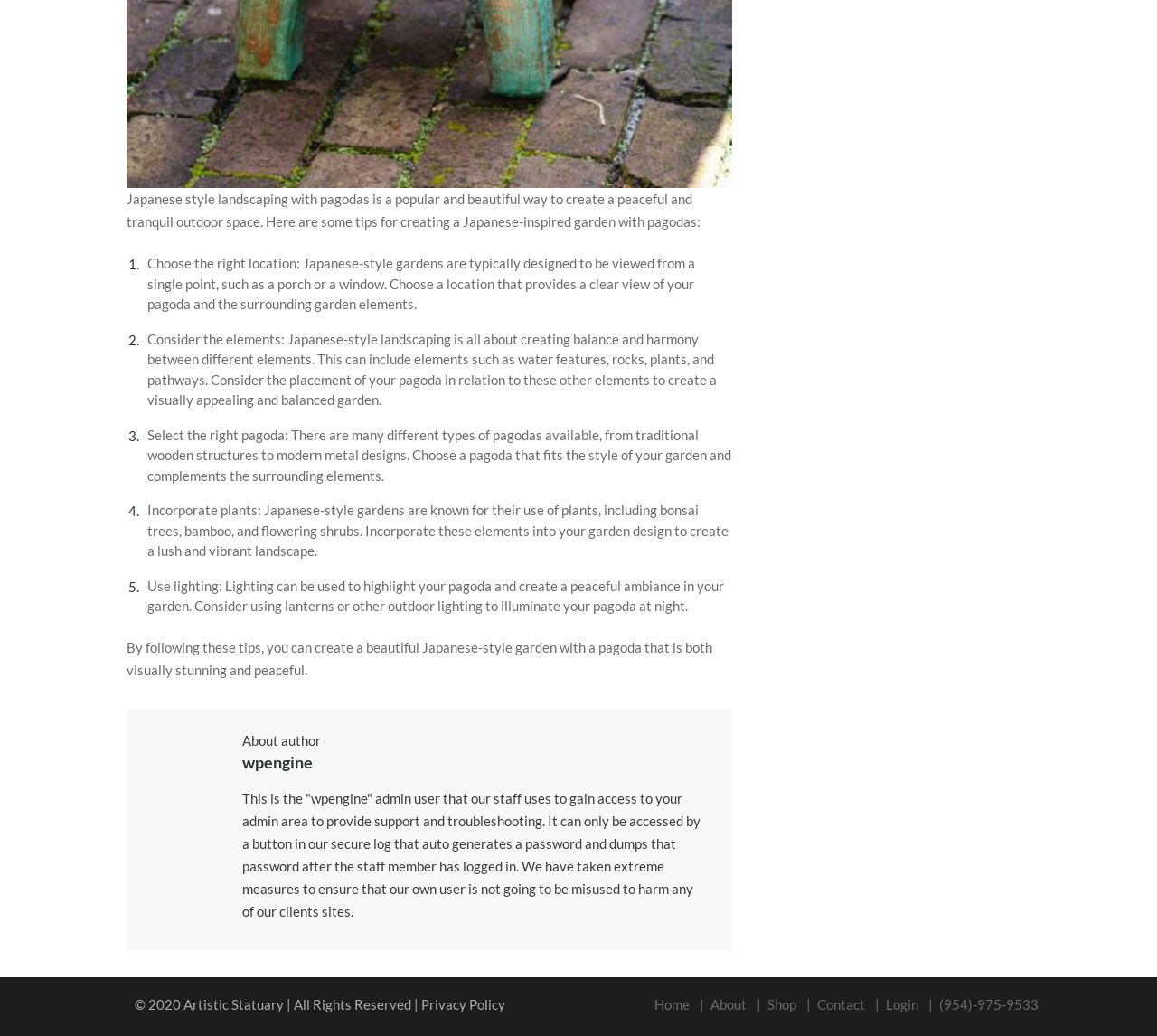Please provide the bounding box coordinates for the element that needs to be clicked to perform the following instruction: "Click the 'About' link". The coordinates should be given as four float numbers between 0 and 1, i.e., [left, top, right, bottom].

[0.614, 0.961, 0.645, 0.977]